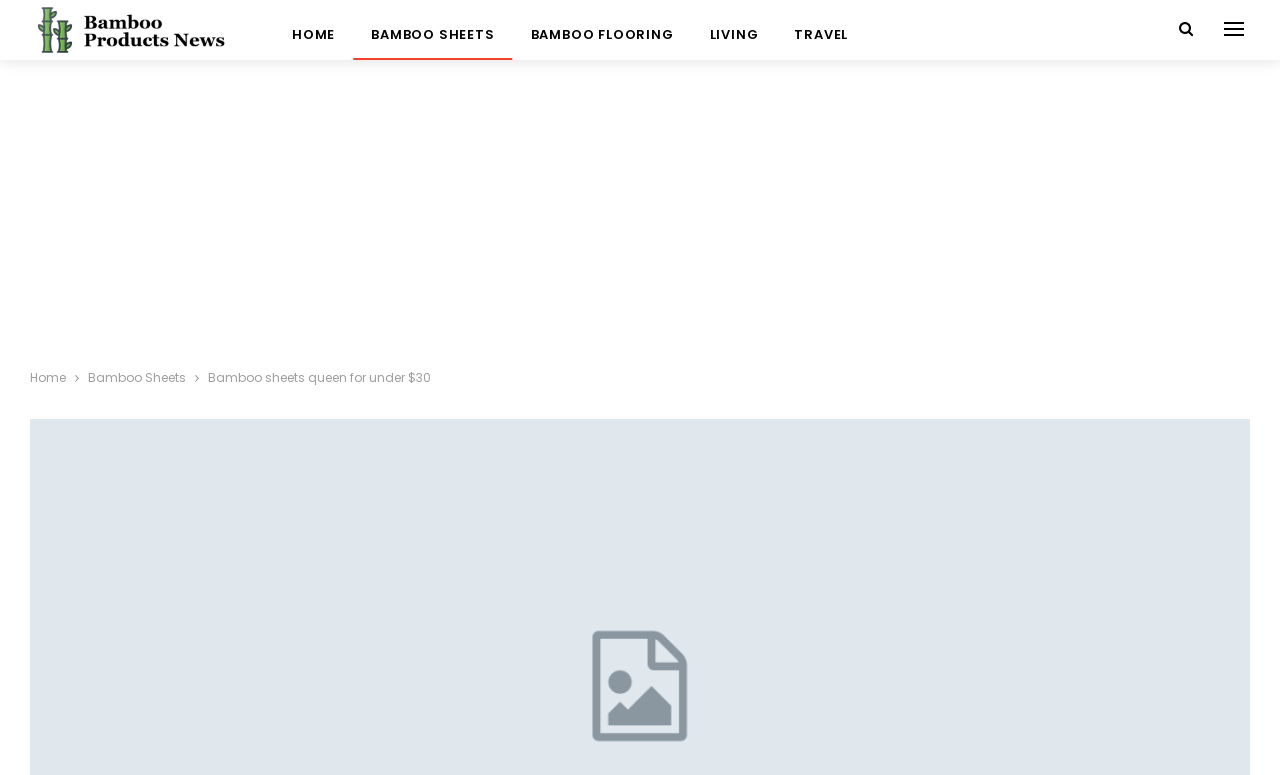Highlight the bounding box coordinates of the element that should be clicked to carry out the following instruction: "visit TRAVEL page". The coordinates must be given as four float numbers ranging from 0 to 1, i.e., [left, top, right, bottom].

[0.607, 0.0, 0.677, 0.077]